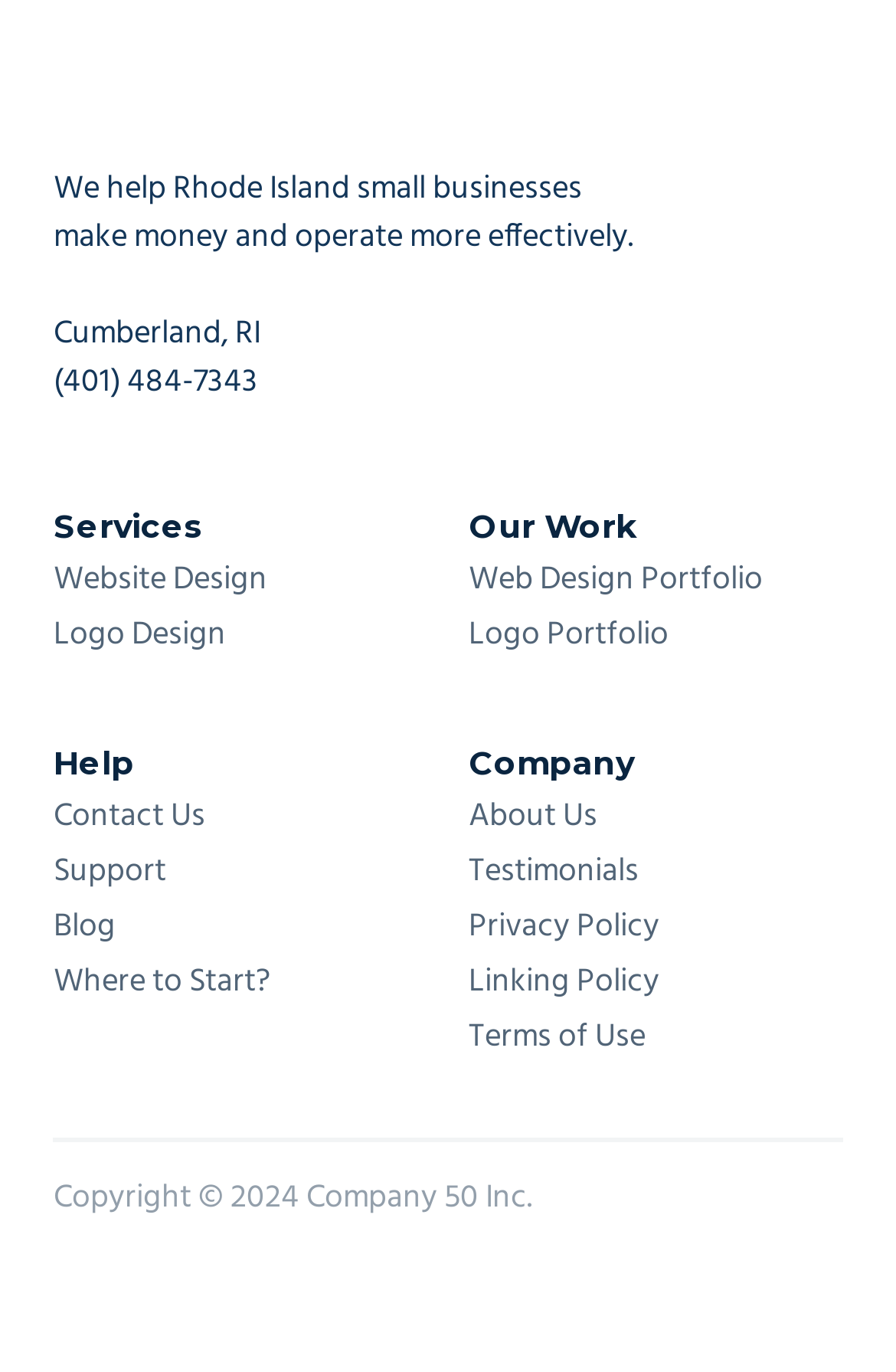Given the webpage screenshot and the description, determine the bounding box coordinates (top-left x, top-left y, bottom-right x, bottom-right y) that define the location of the UI element matching this description: Homepage

None